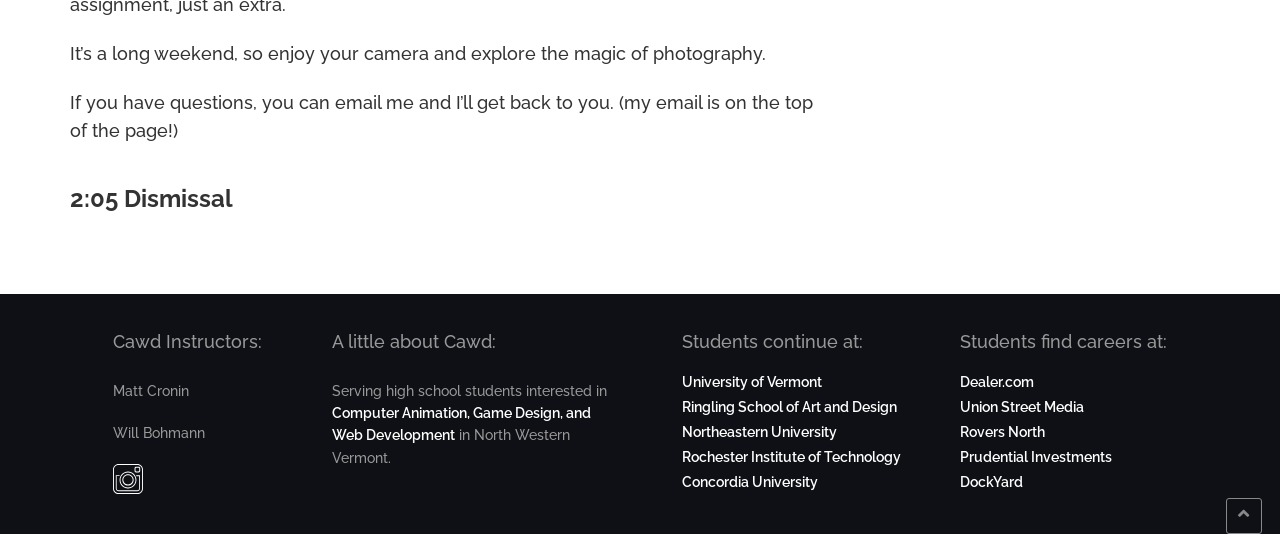Using the format (top-left x, top-left y, bottom-right x, bottom-right y), and given the element description, identify the bounding box coordinates within the screenshot: Instragram

[0.089, 0.869, 0.112, 0.943]